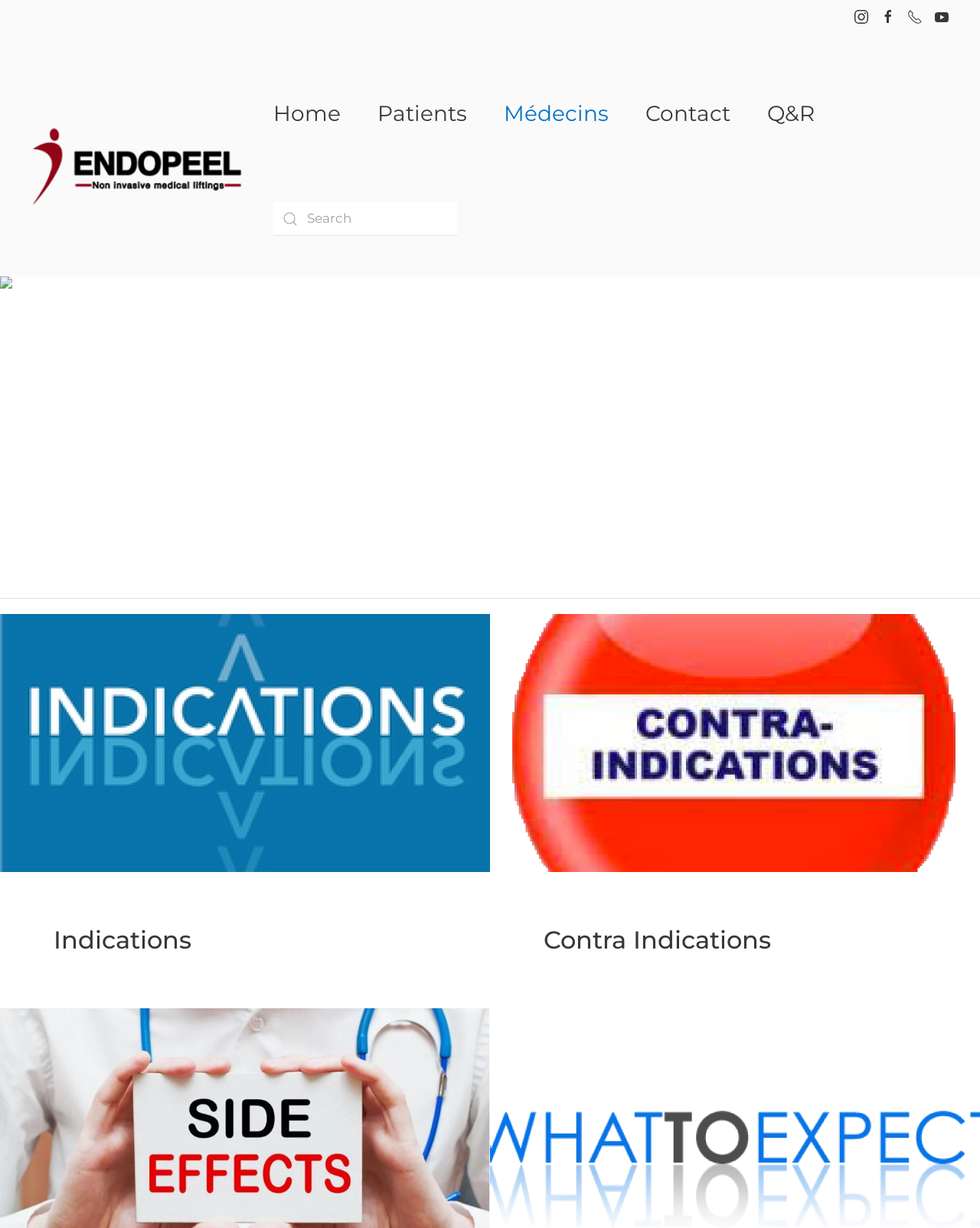Please identify the coordinates of the bounding box for the clickable region that will accomplish this instruction: "Go back to home".

[0.031, 0.103, 0.279, 0.167]